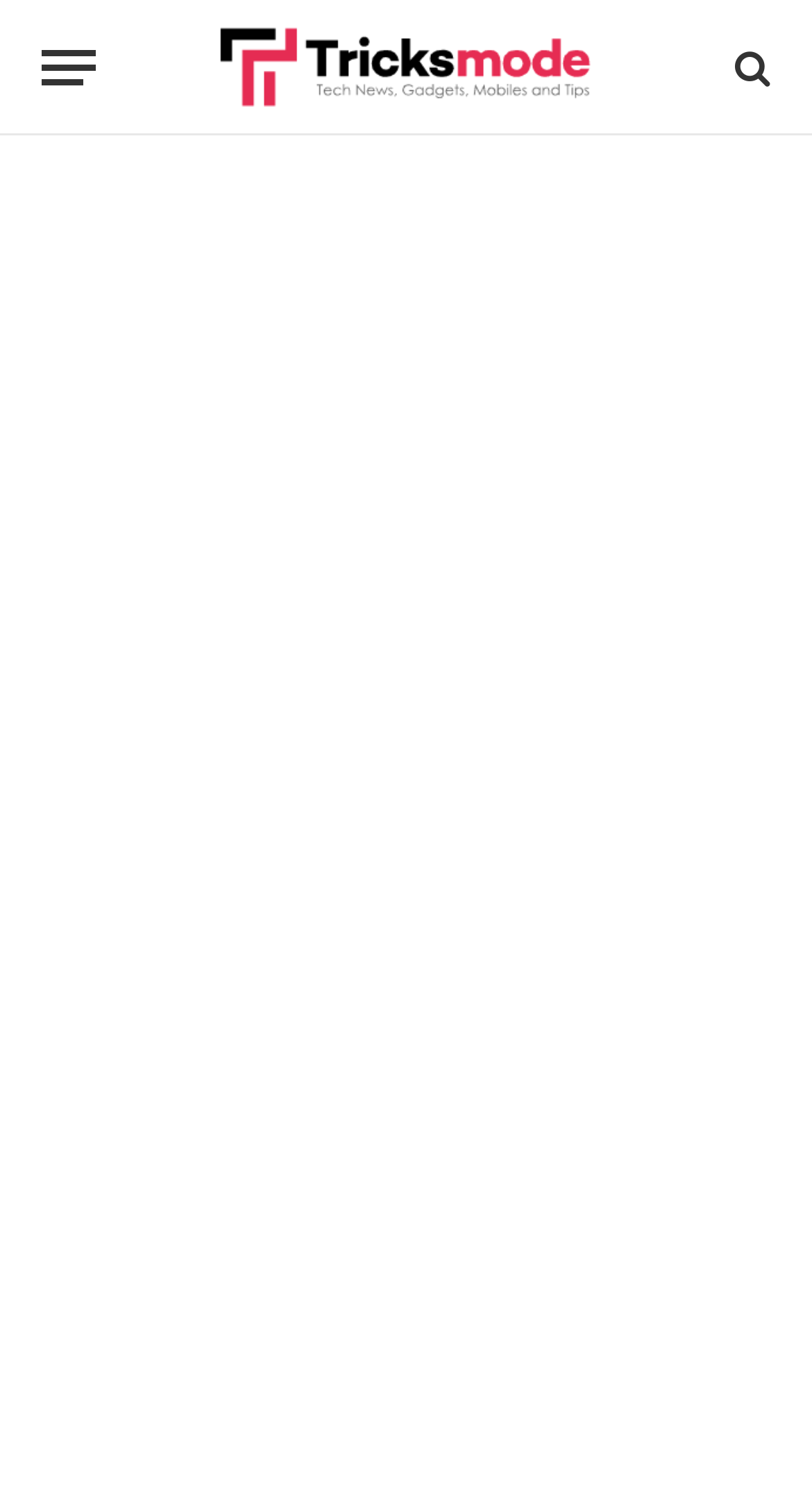Please identify the bounding box coordinates of the element's region that needs to be clicked to fulfill the following instruction: "toggle menu". The bounding box coordinates should consist of four float numbers between 0 and 1, i.e., [left, top, right, bottom].

None